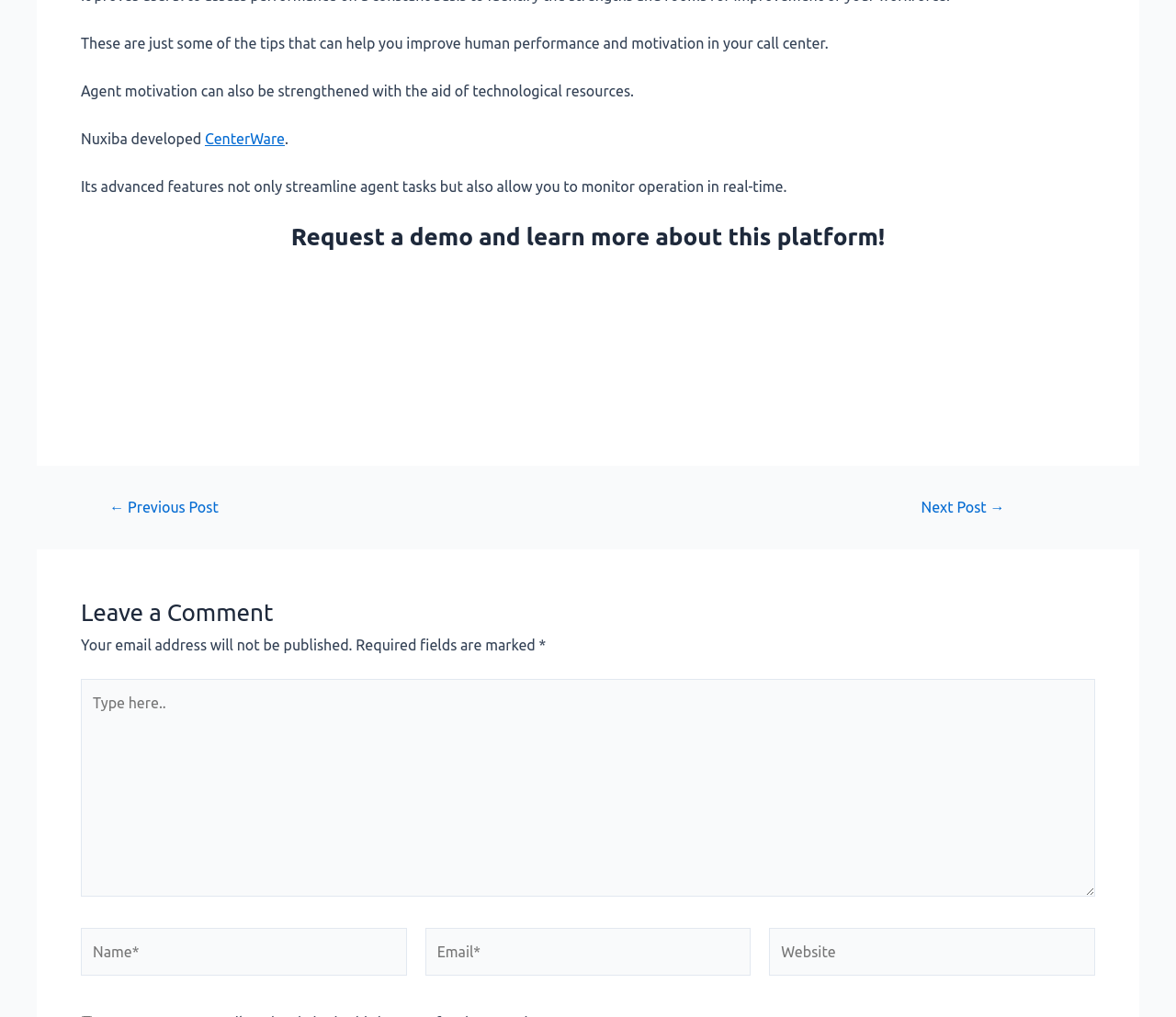Please identify the coordinates of the bounding box for the clickable region that will accomplish this instruction: "Request a demo of the platform".

[0.069, 0.218, 0.931, 0.249]